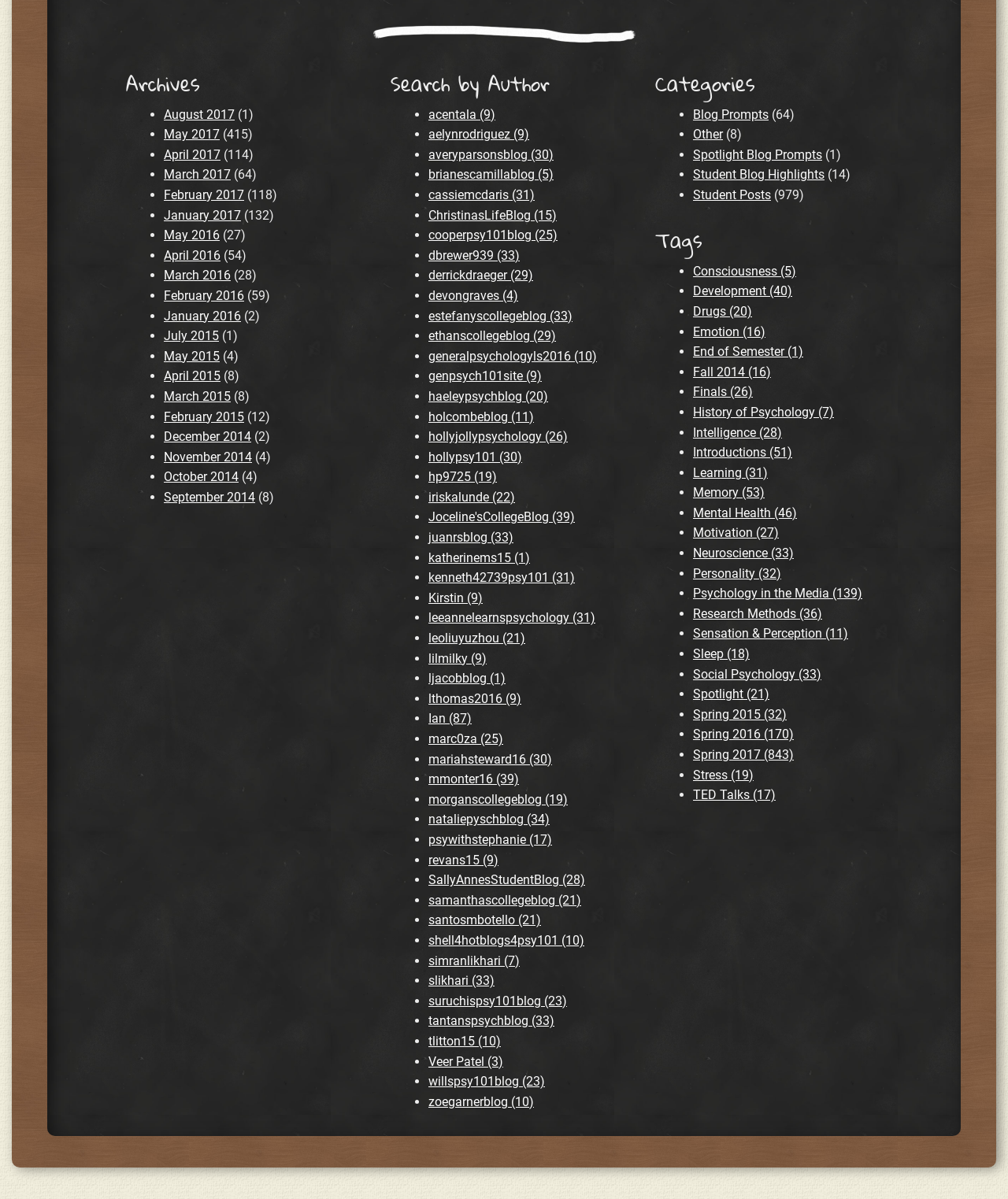Locate the coordinates of the bounding box for the clickable region that fulfills this instruction: "Click on 'START HERE'".

None